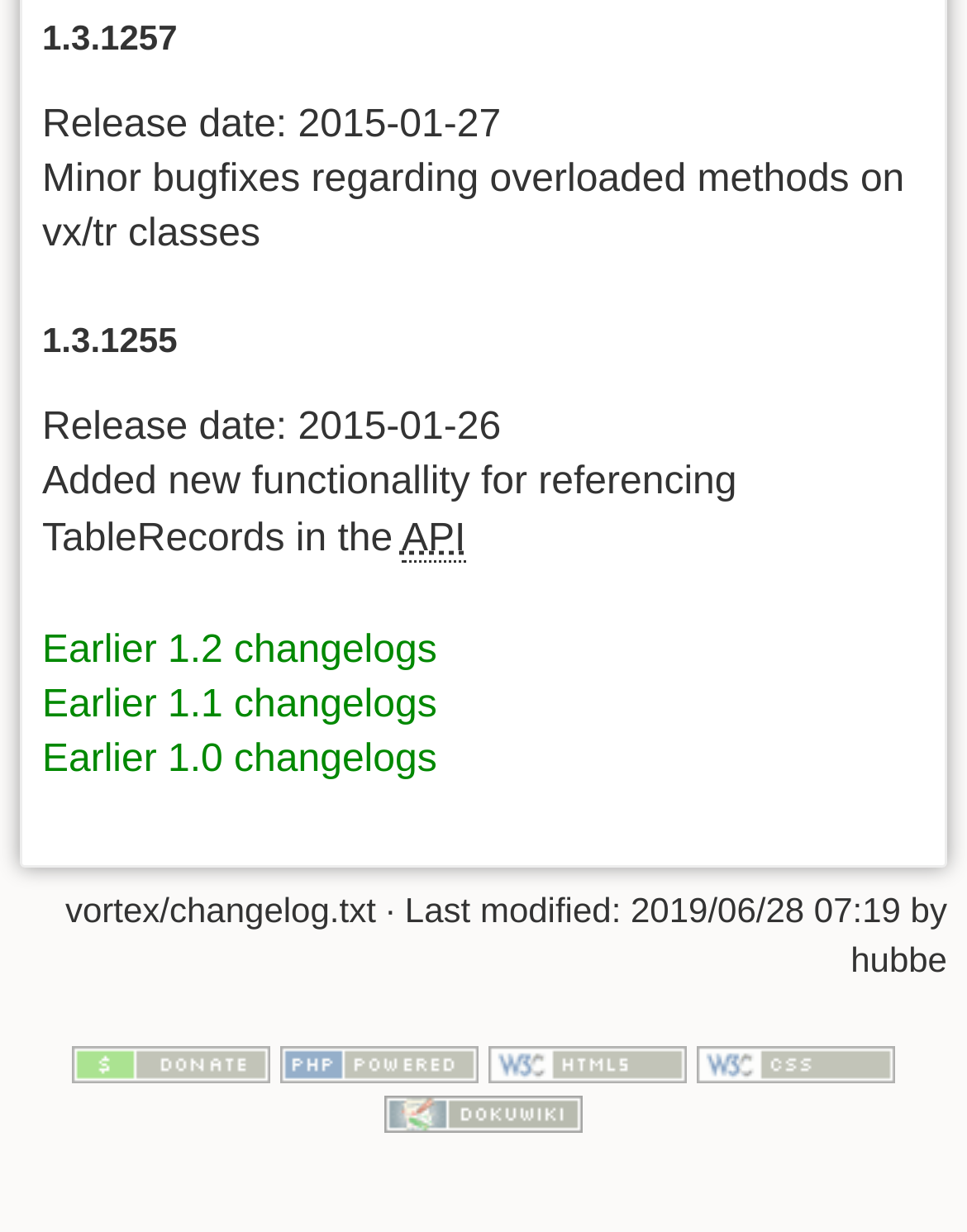How many links are there to earlier changelogs?
Provide a concise answer using a single word or phrase based on the image.

3